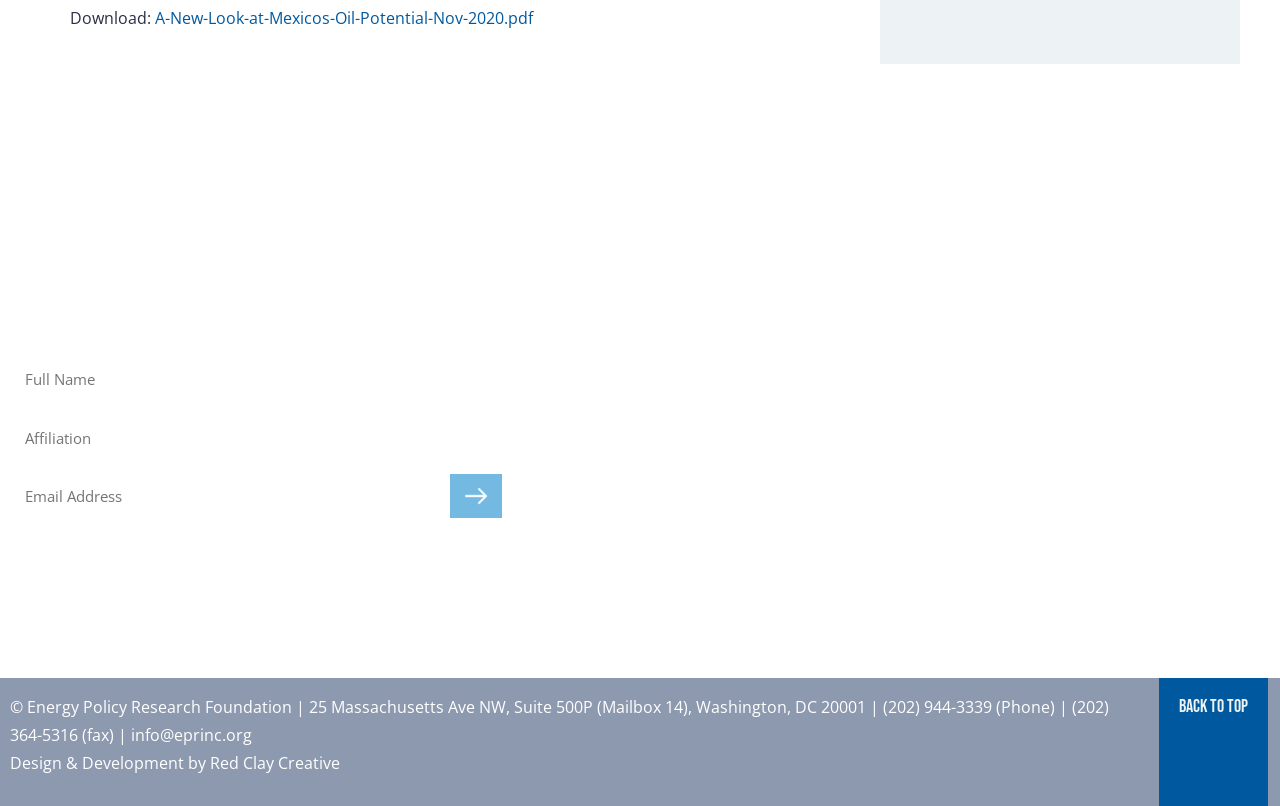Kindly determine the bounding box coordinates for the area that needs to be clicked to execute this instruction: "Enter your name".

[0.008, 0.445, 0.392, 0.497]